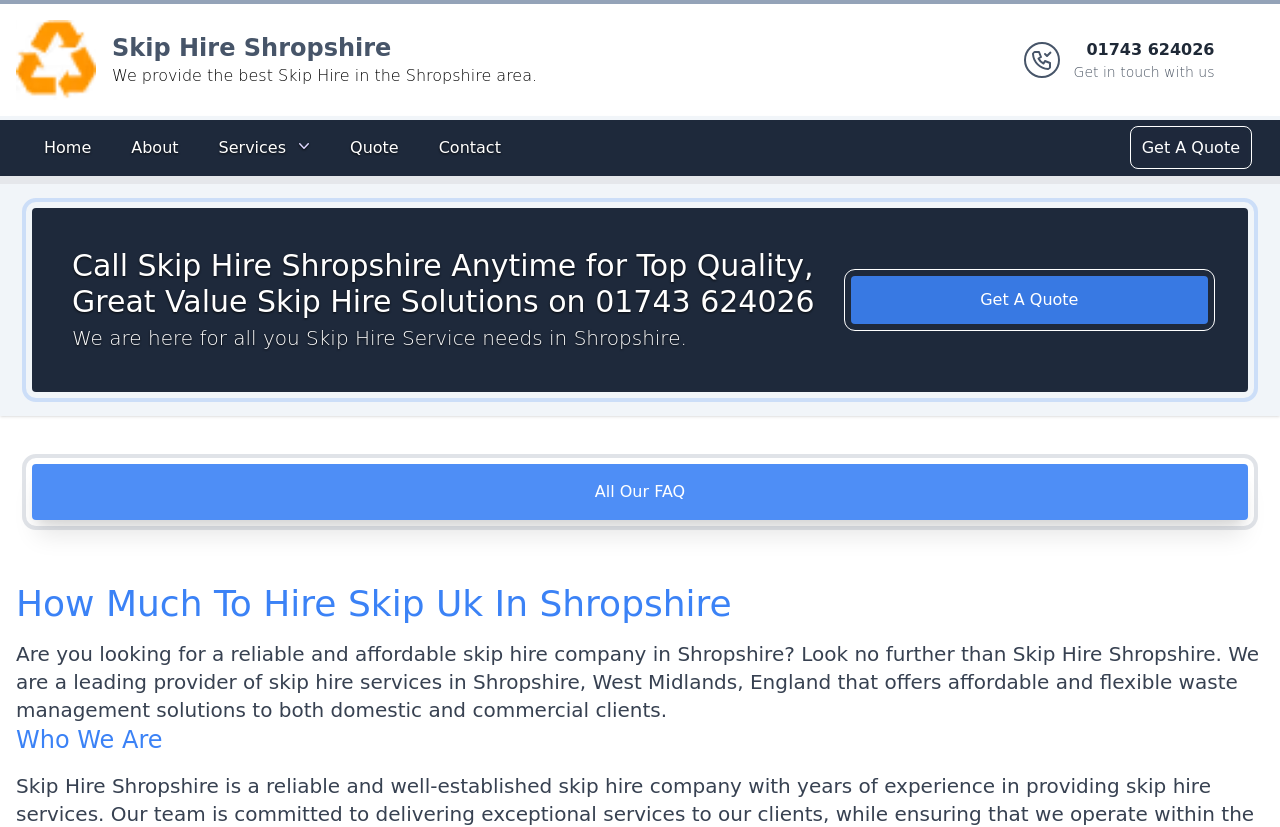Pinpoint the bounding box coordinates of the clickable element to carry out the following instruction: "Click the Skip Hire Shropshire logo."

[0.012, 0.024, 0.075, 0.121]